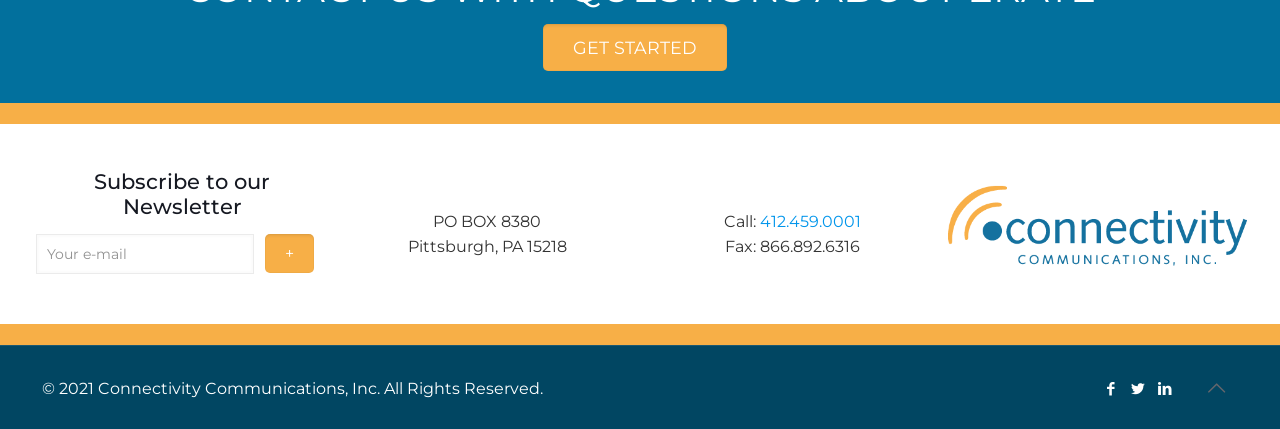Pinpoint the bounding box coordinates of the element that must be clicked to accomplish the following instruction: "Click the 'Connectivity' image". The coordinates should be in the format of four float numbers between 0 and 1, i.e., [left, top, right, bottom].

[0.741, 0.433, 0.974, 0.621]